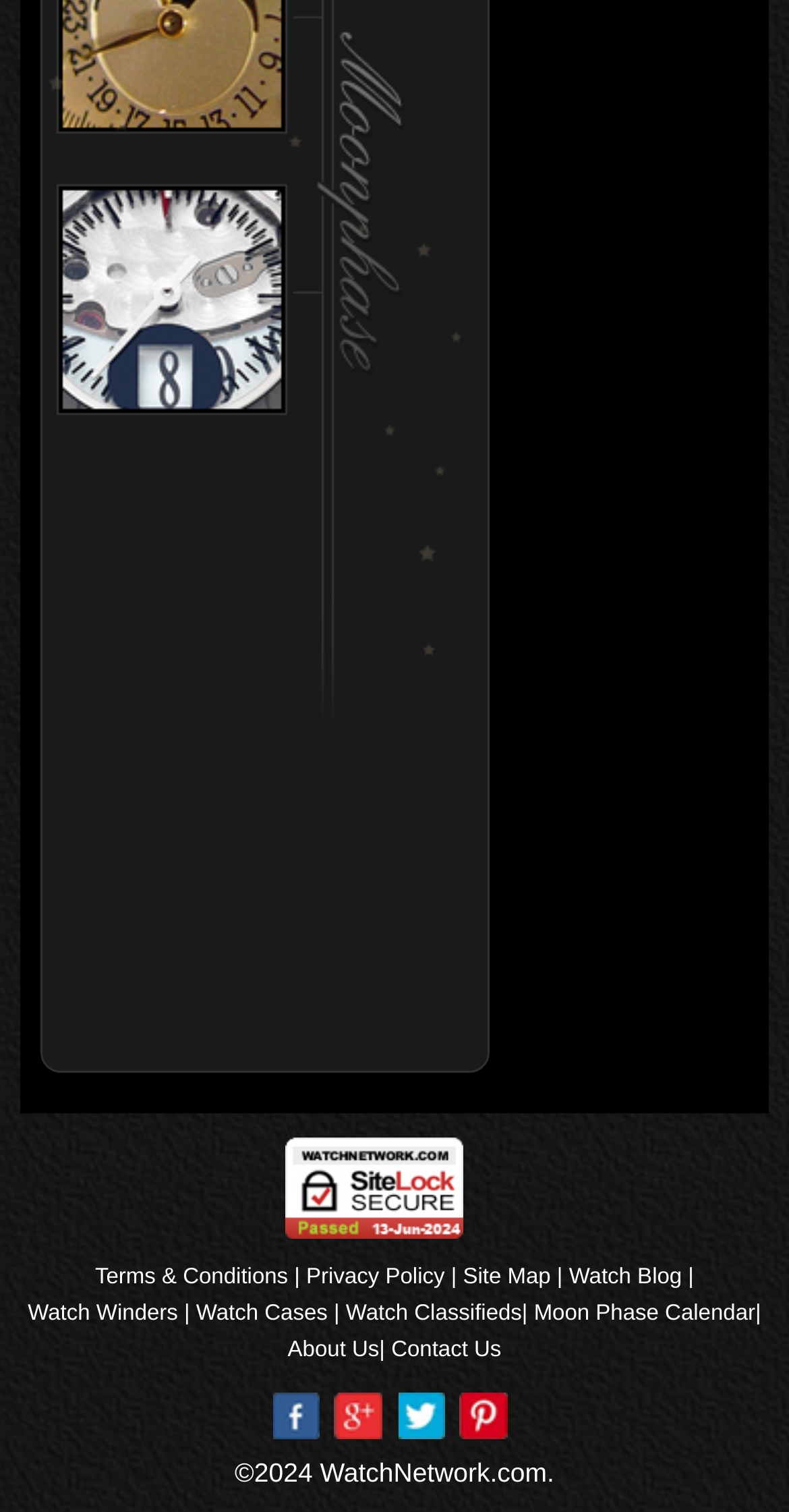Use a single word or phrase to answer the following:
What is the last link in the 'Terms & Conditions | Privacy Policy | Site Map | ...' section?

Contact Us